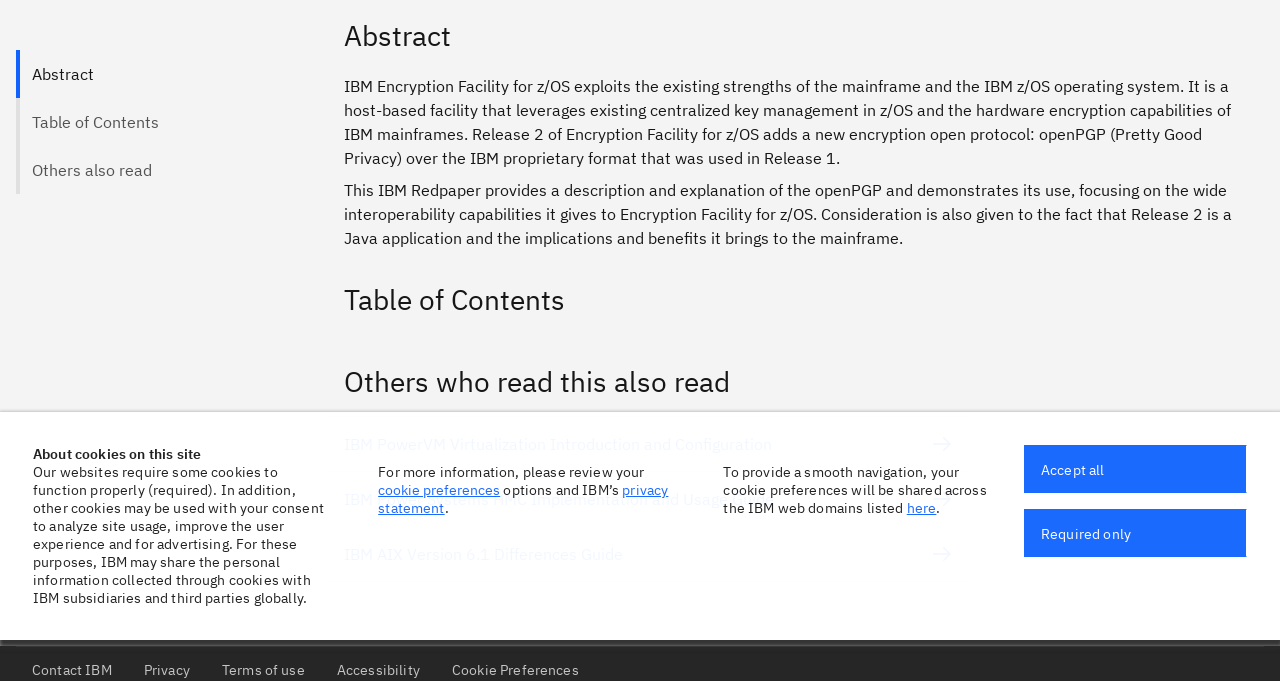Locate the bounding box of the UI element with the following description: "here".

[0.708, 0.733, 0.732, 0.759]